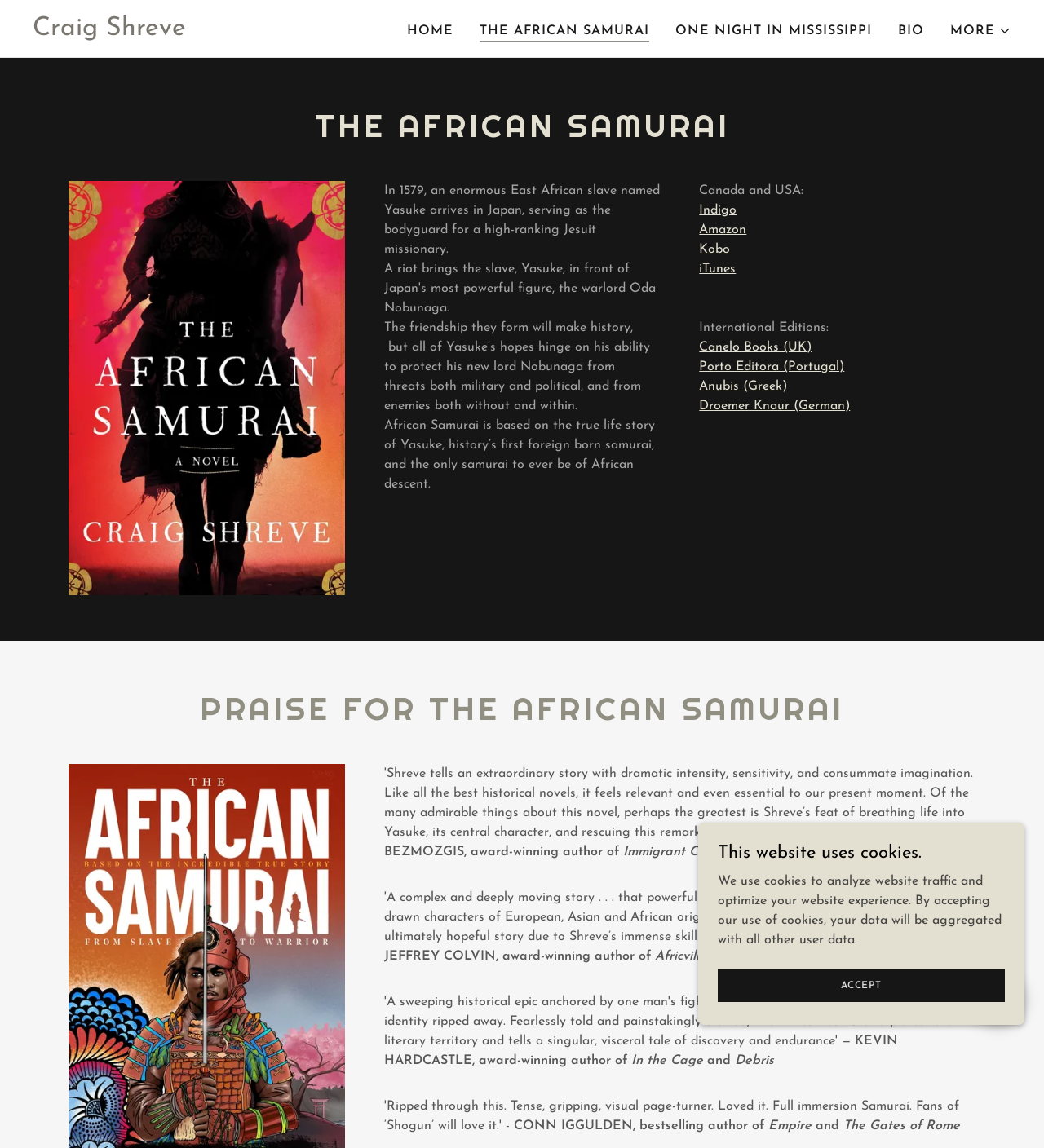Please provide the main heading of the webpage content.

THE AFRICAN SAMURAI